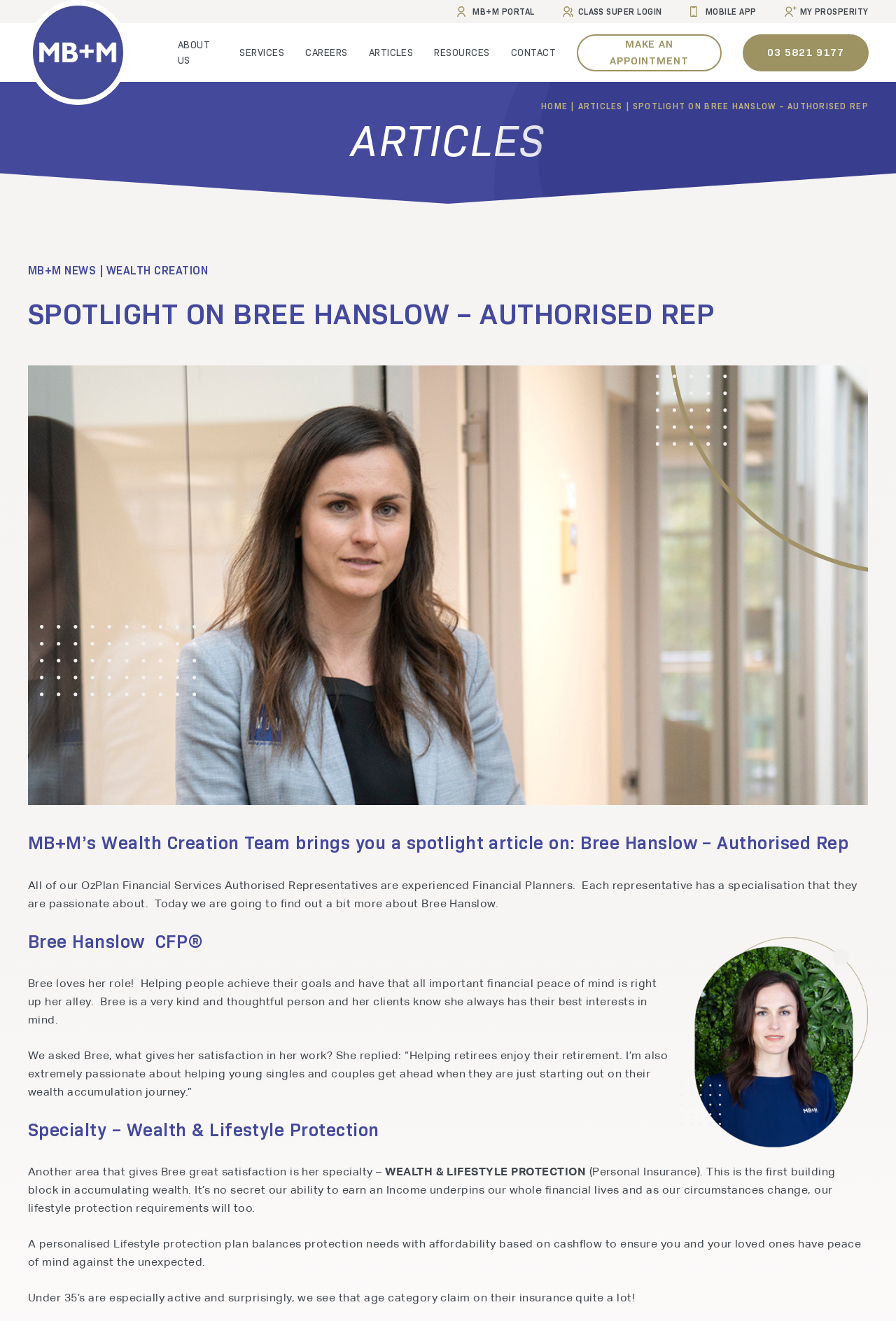What is Bree Hanslow's goal for her clients?
Refer to the image and provide a one-word or short phrase answer.

Financial peace of mind